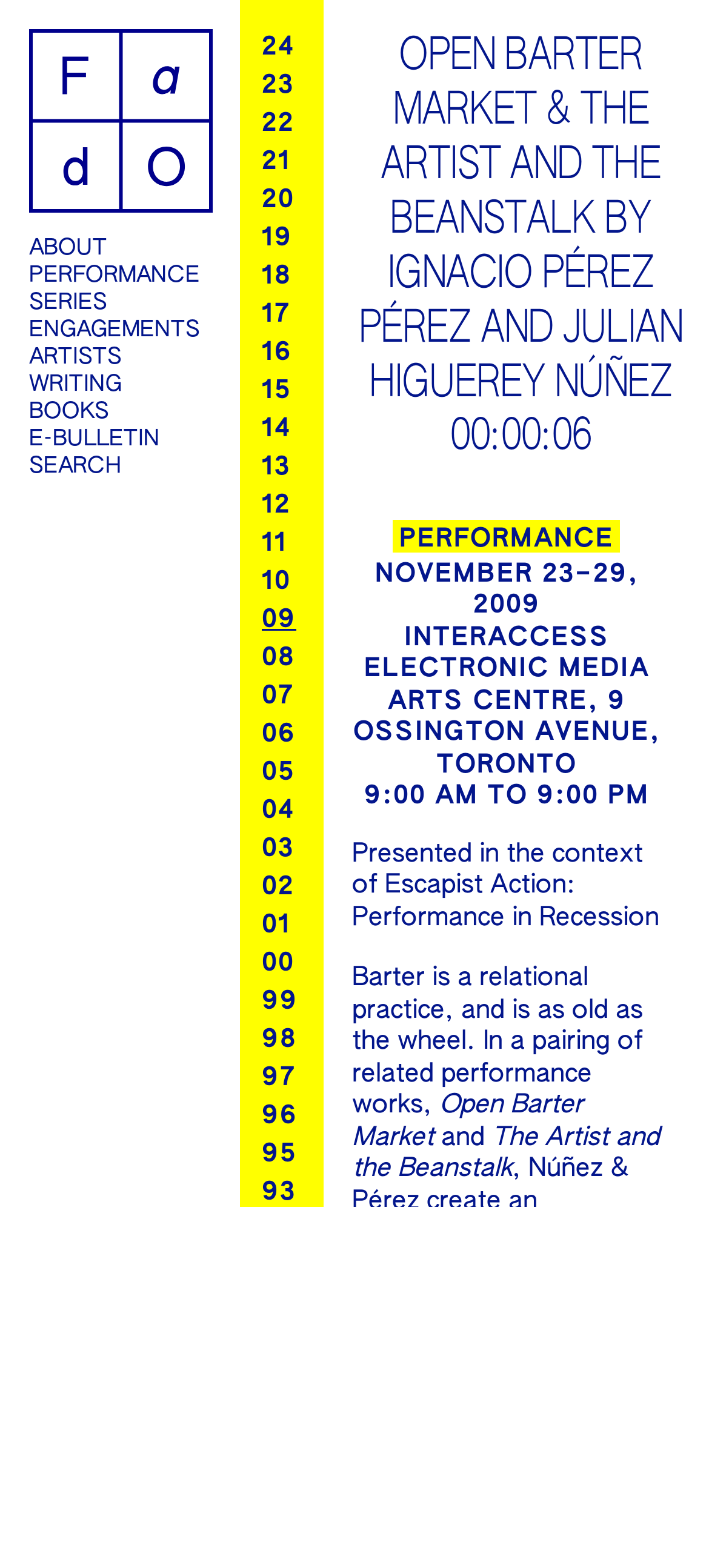Determine the bounding box coordinates for the element that should be clicked to follow this instruction: "Click on ABOUT". The coordinates should be given as four float numbers between 0 and 1, in the format [left, top, right, bottom].

[0.041, 0.15, 0.3, 0.168]